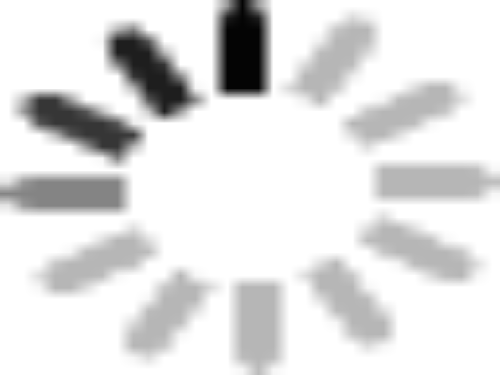Why is this product attractive to businesses?
Using the visual information from the image, give a one-word or short-phrase answer.

Competitive price